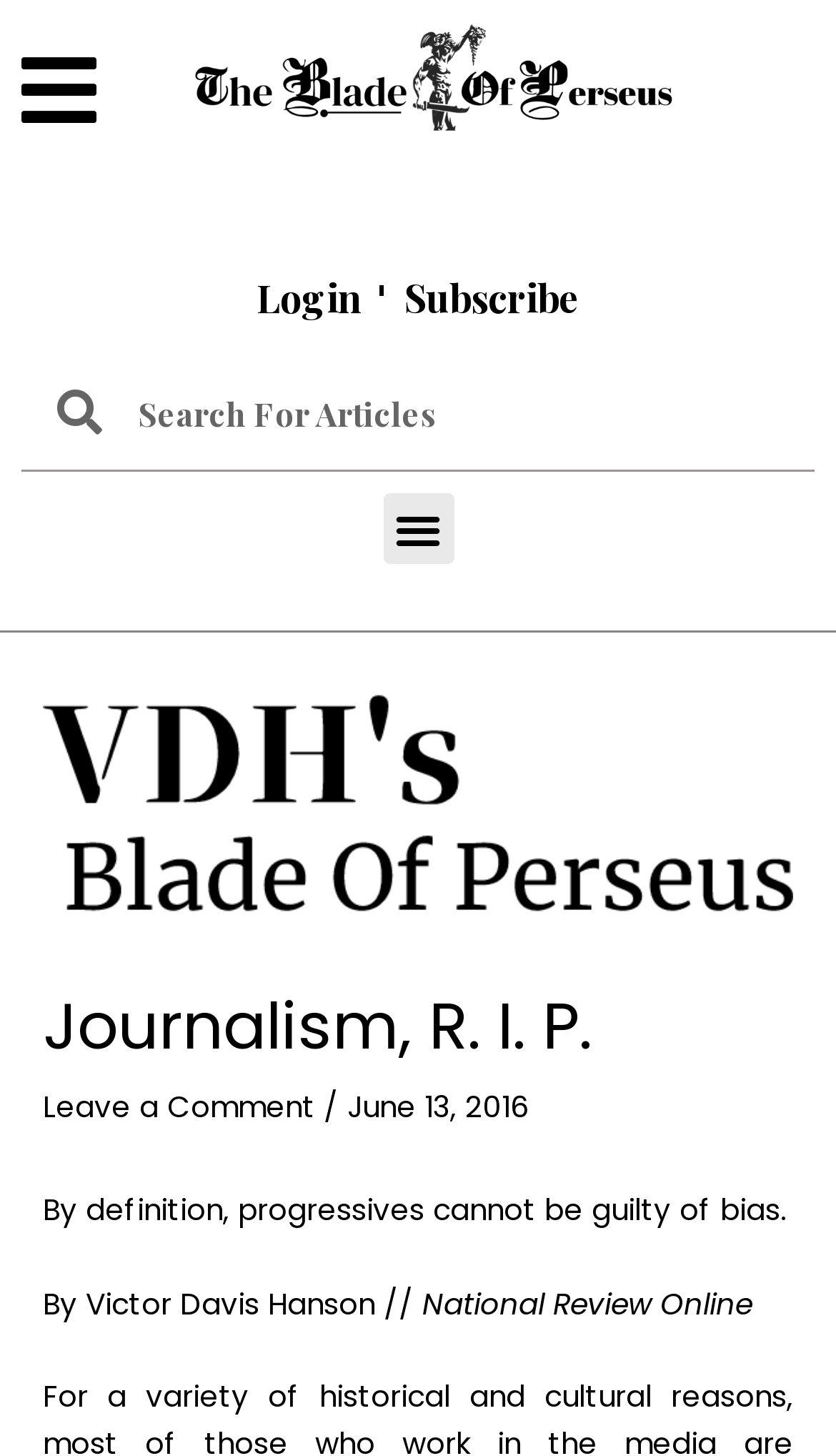What is the author of the article?
Use the image to answer the question with a single word or phrase.

Victor Davis Hanson